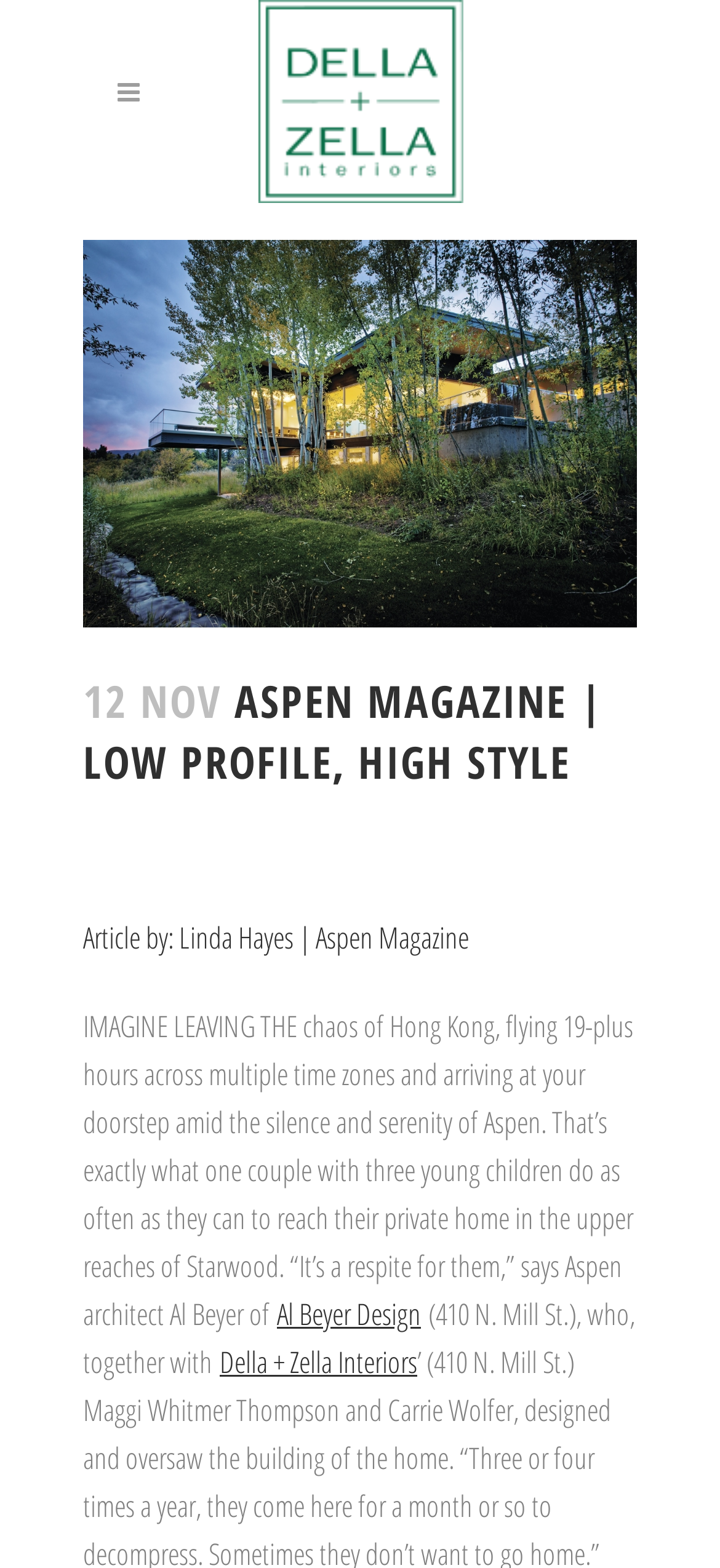Determine the bounding box coordinates of the UI element that matches the following description: "Al Beyer Design". The coordinates should be four float numbers between 0 and 1 in the format [left, top, right, bottom].

[0.385, 0.826, 0.585, 0.851]